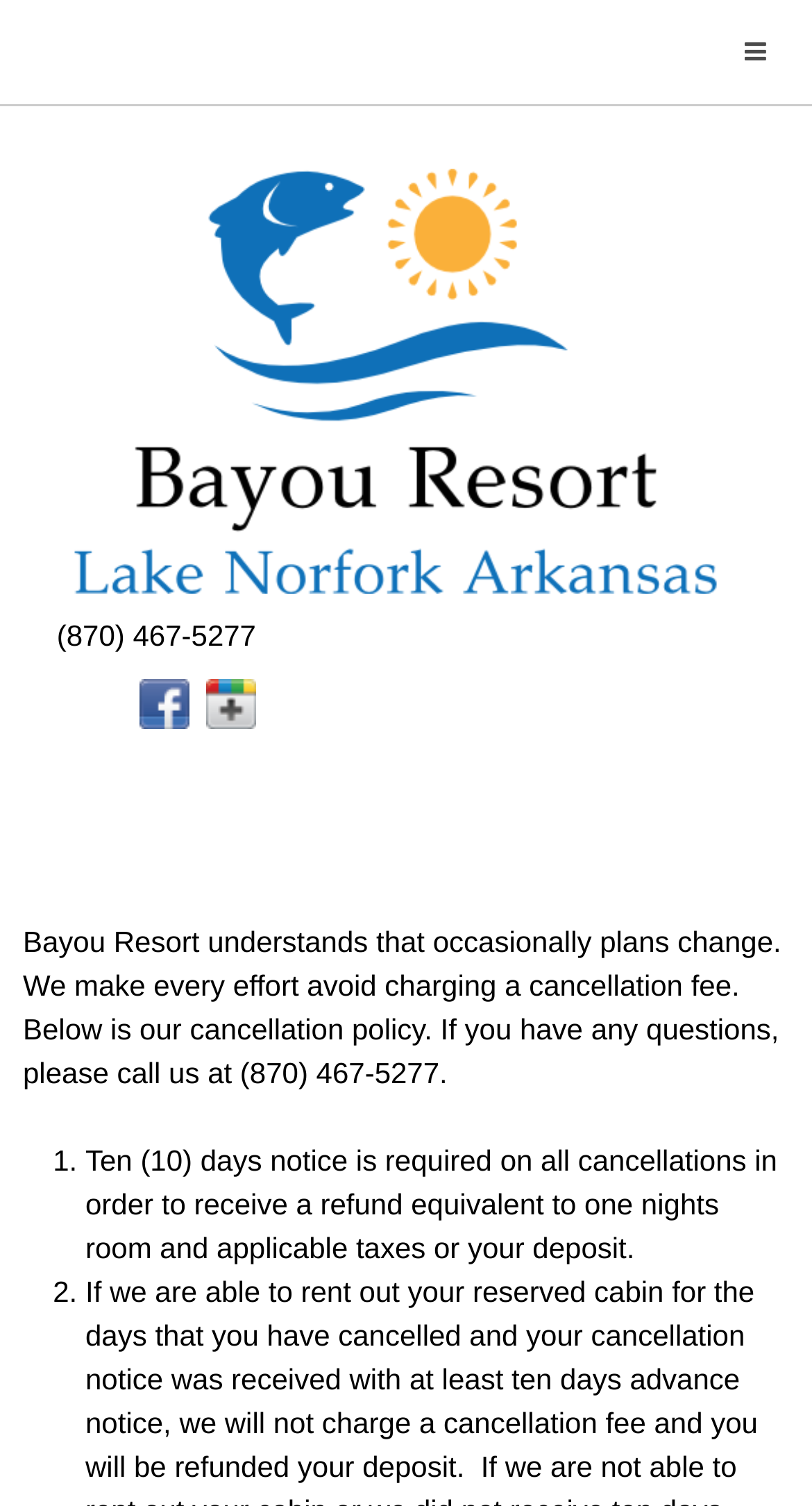Please provide a comprehensive answer to the question based on the screenshot: What is the name of the resort?

I found the answer by looking at the link element at the top of the page that says 'The Bayou Resort', which is also accompanied by an image of the resort's logo.